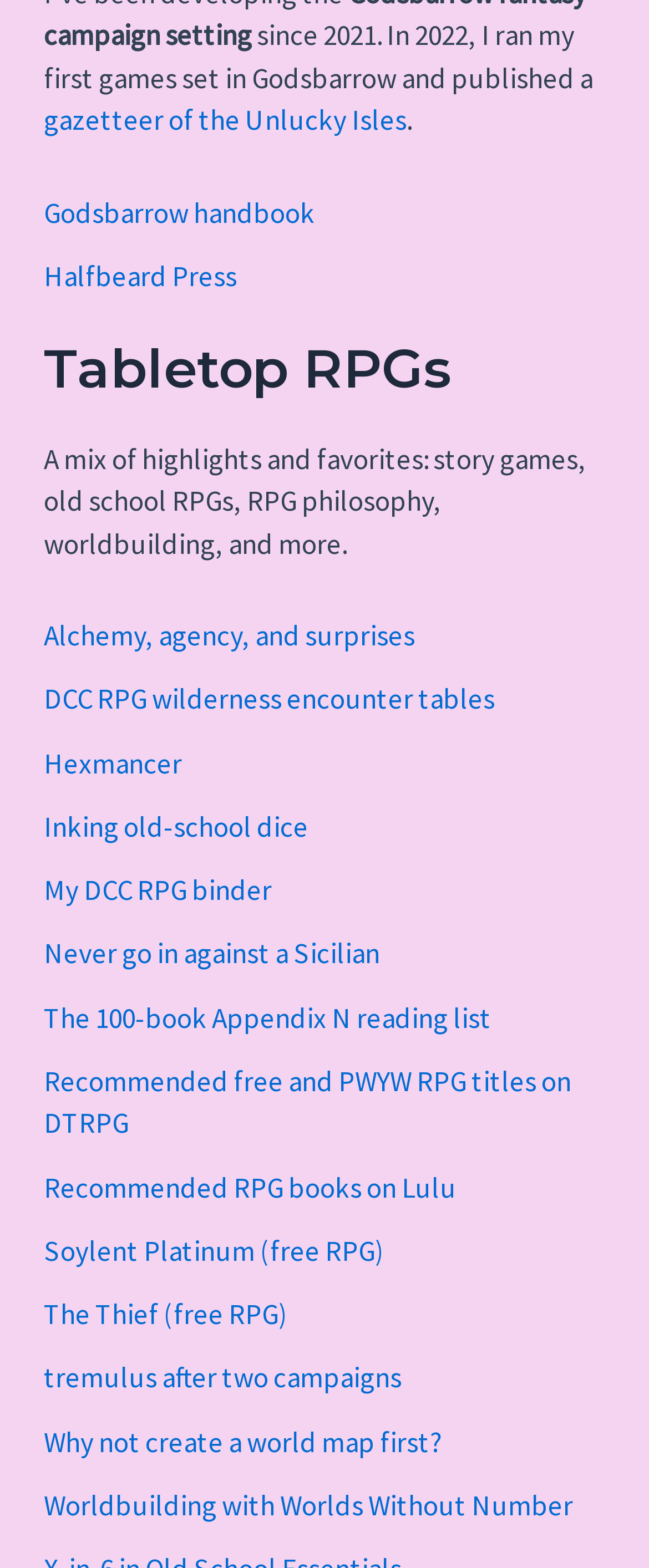Refer to the image and answer the question with as much detail as possible: How many links are related to tabletop RPGs?

By counting the number of link elements under the 'Tabletop RPGs' heading, we can see that there are 19 links related to tabletop RPGs. These links include 'Alchemy, agency, and surprises', 'DCC RPG wilderness encounter tables', and so on.